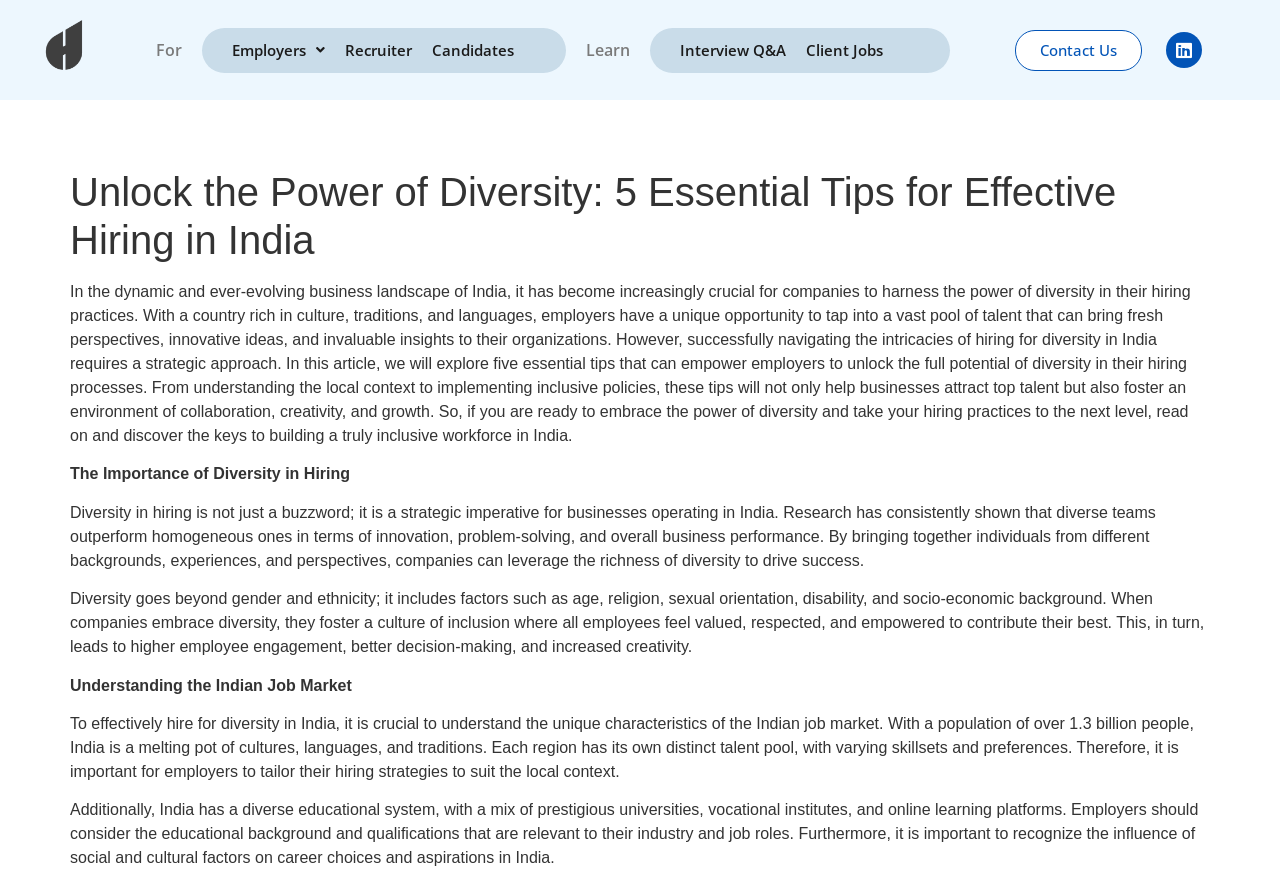What is the importance of diversity in hiring?
Refer to the image and provide a thorough answer to the question.

According to the webpage, diversity in hiring is not just a buzzword, but a strategic imperative for businesses operating in India. This is because research has consistently shown that diverse teams outperform homogeneous ones in terms of innovation, problem-solving, and overall business performance.